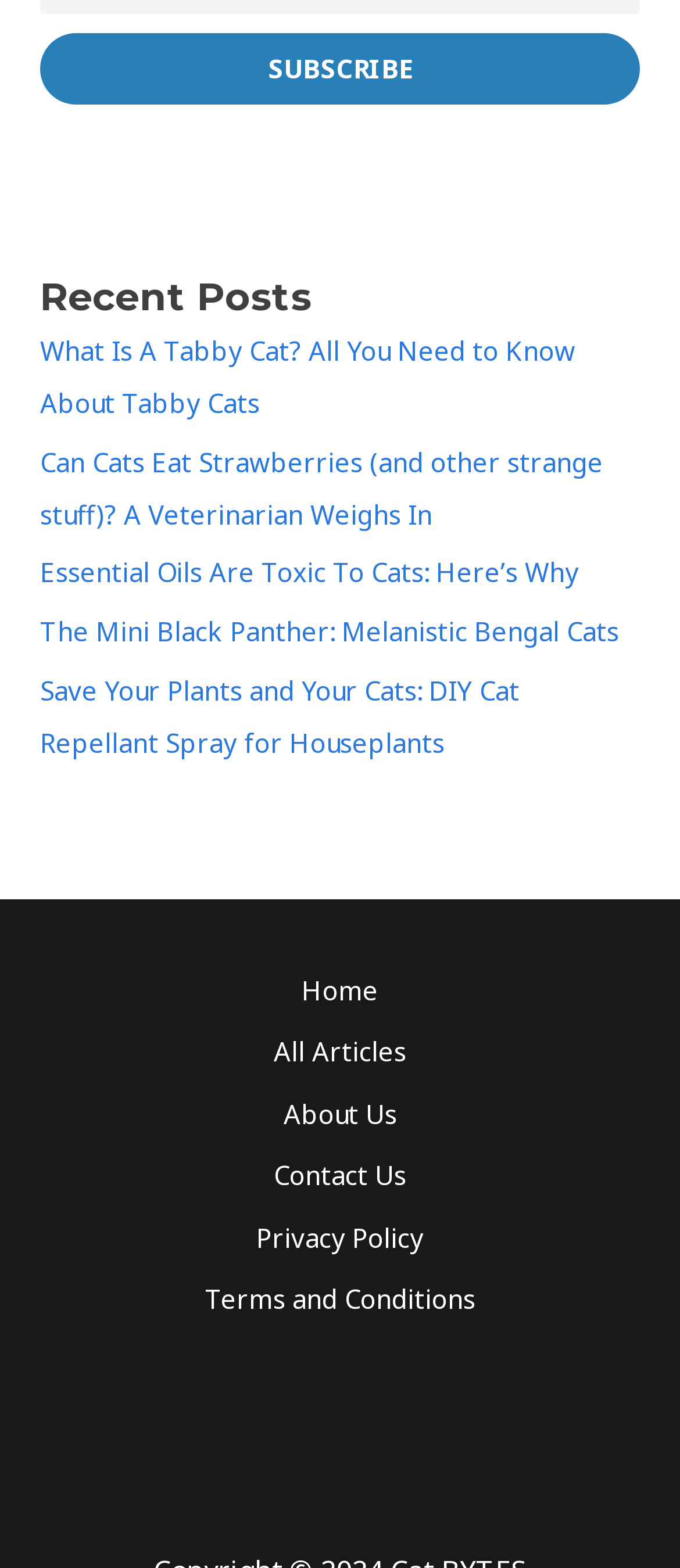Please find the bounding box coordinates for the clickable element needed to perform this instruction: "Explore article about Alstom receives global recognition".

None